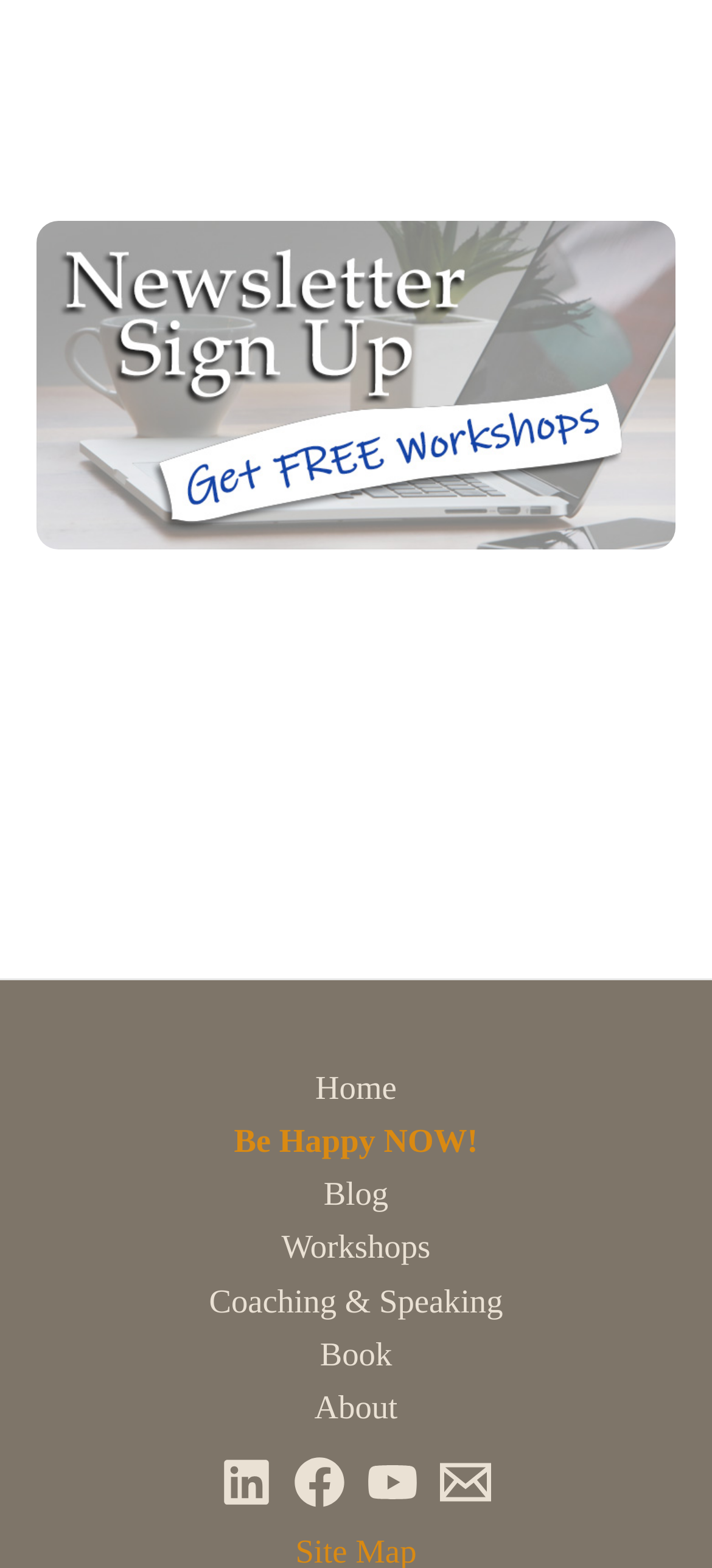Identify the bounding box coordinates of the region I need to click to complete this instruction: "Visit the meditation blog".

[0.051, 0.084, 0.949, 0.107]